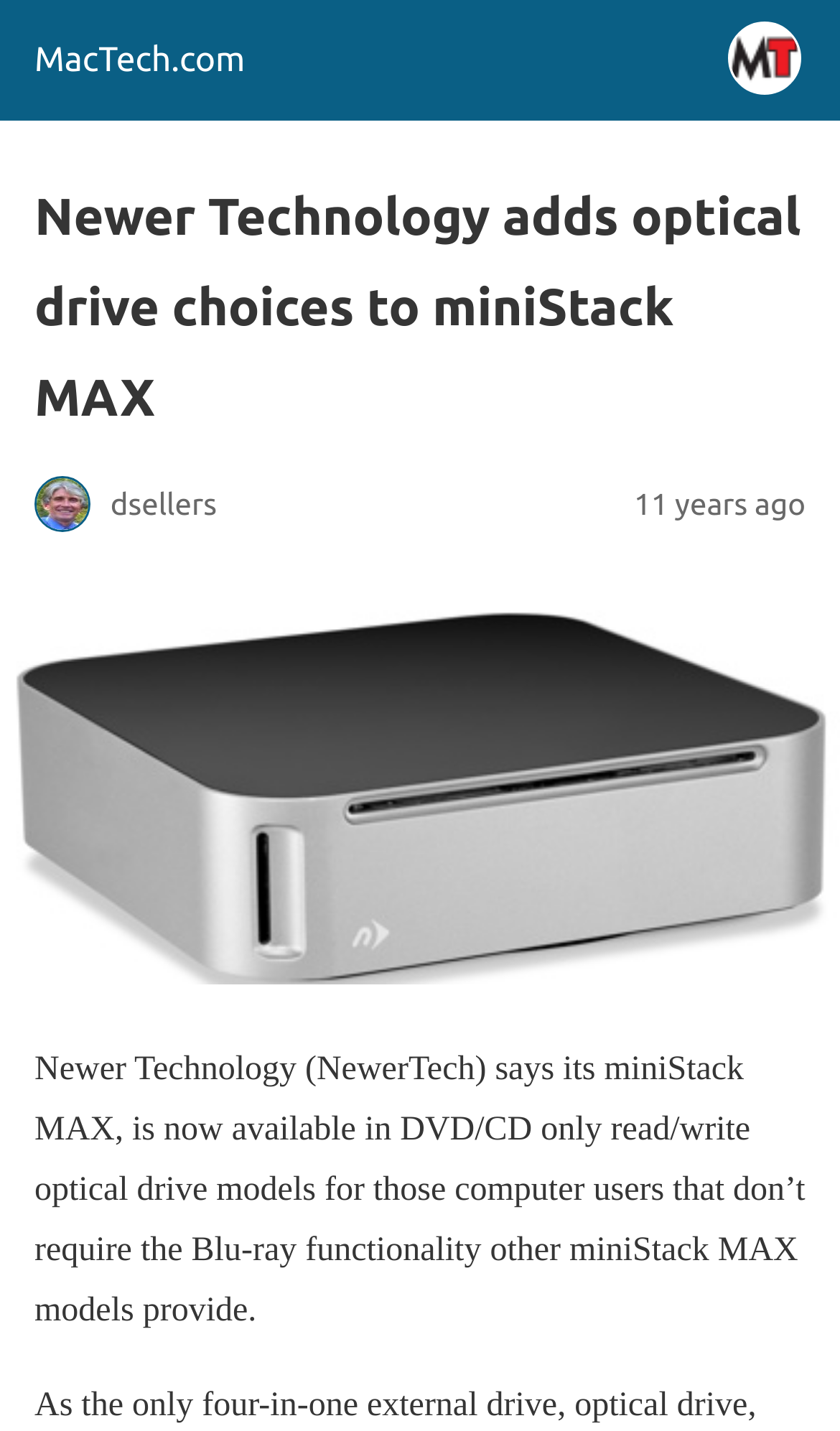Give the bounding box coordinates for the element described as: "MacTech.com".

[0.041, 0.029, 0.292, 0.056]